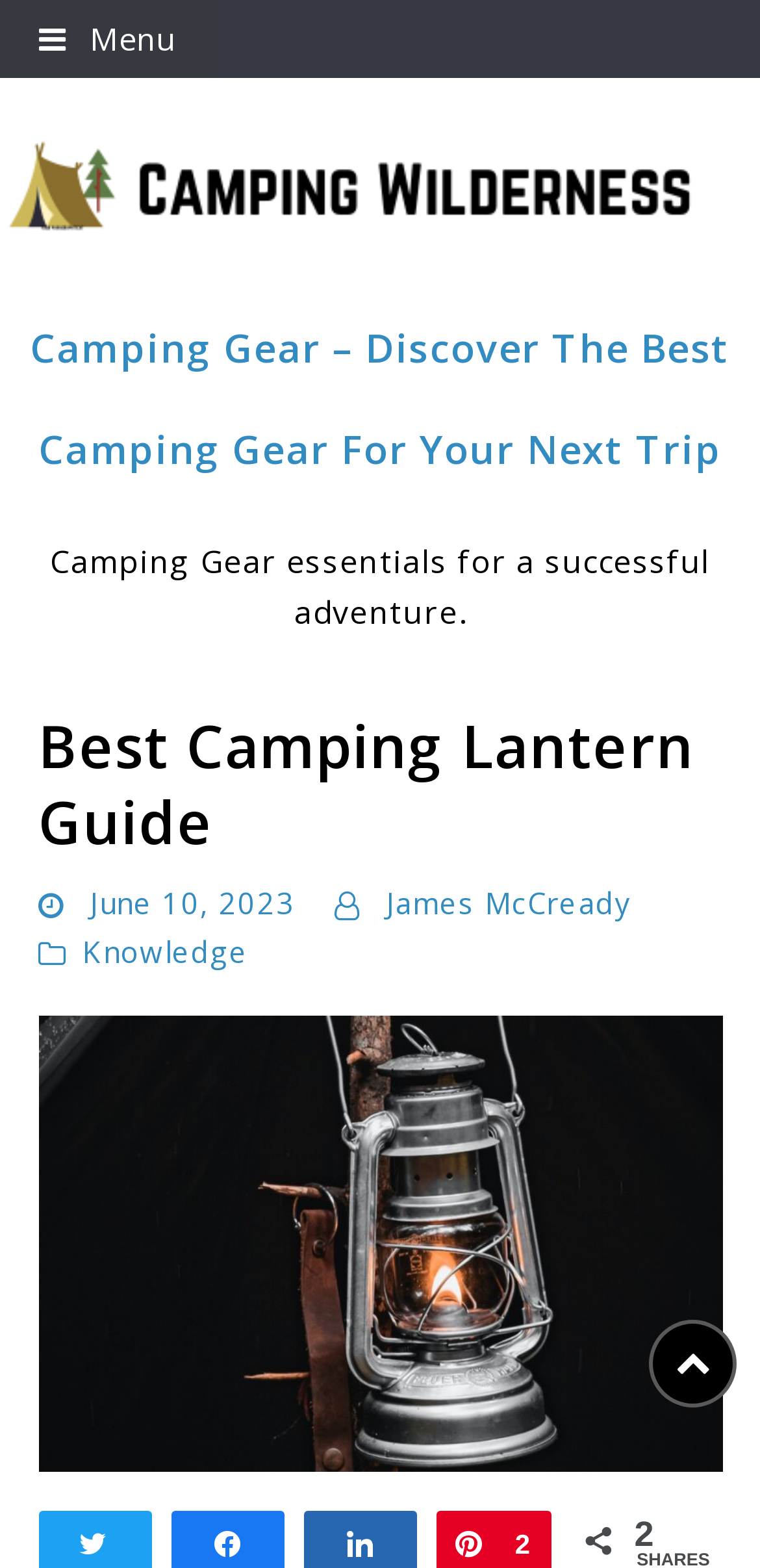What is the topic of the current webpage?
Please provide a single word or phrase as the answer based on the screenshot.

Camping Lantern